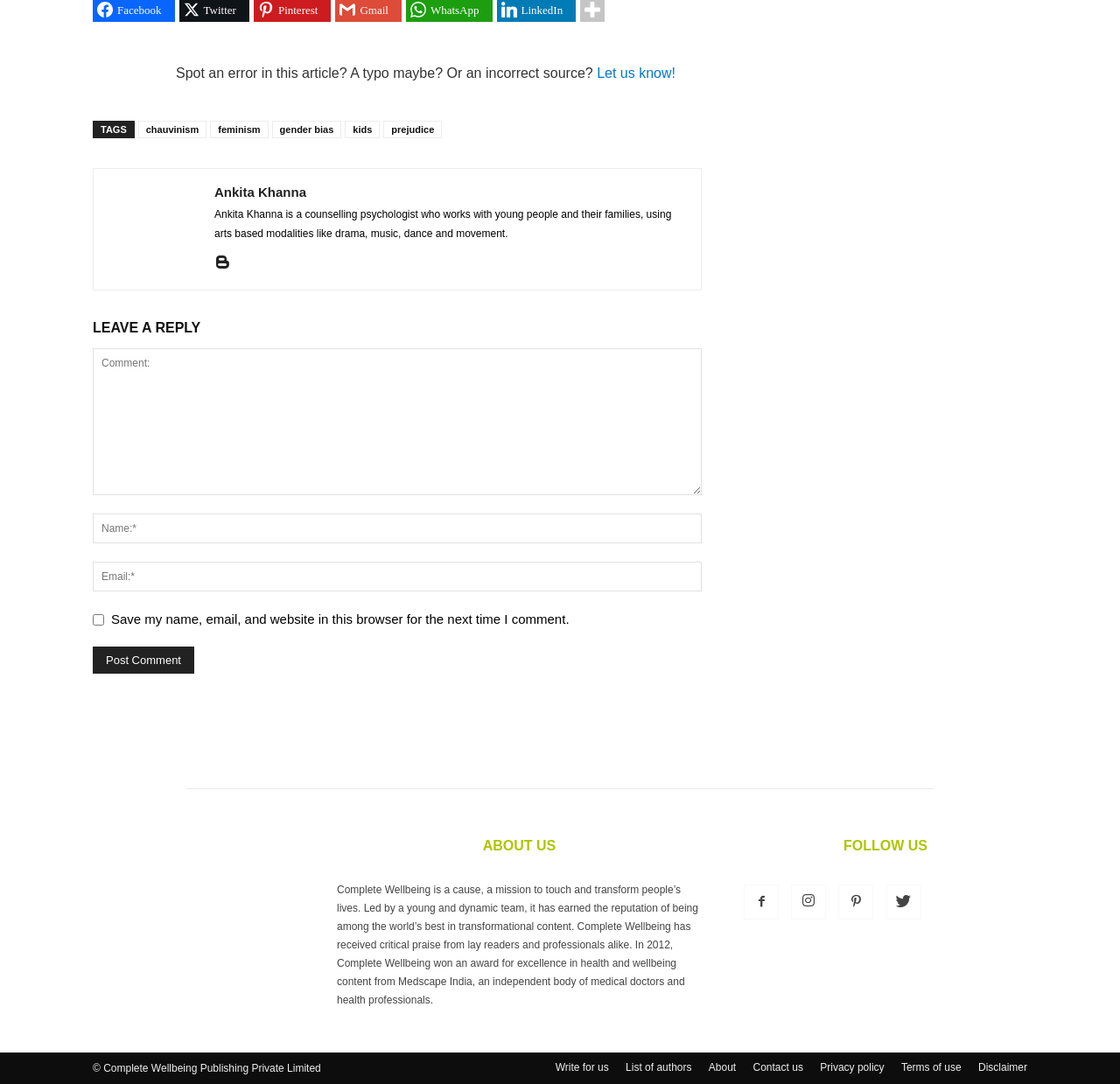Please find the bounding box coordinates of the element that you should click to achieve the following instruction: "Write for Complete Wellbeing". The coordinates should be presented as four float numbers between 0 and 1: [left, top, right, bottom].

[0.496, 0.977, 0.544, 0.992]